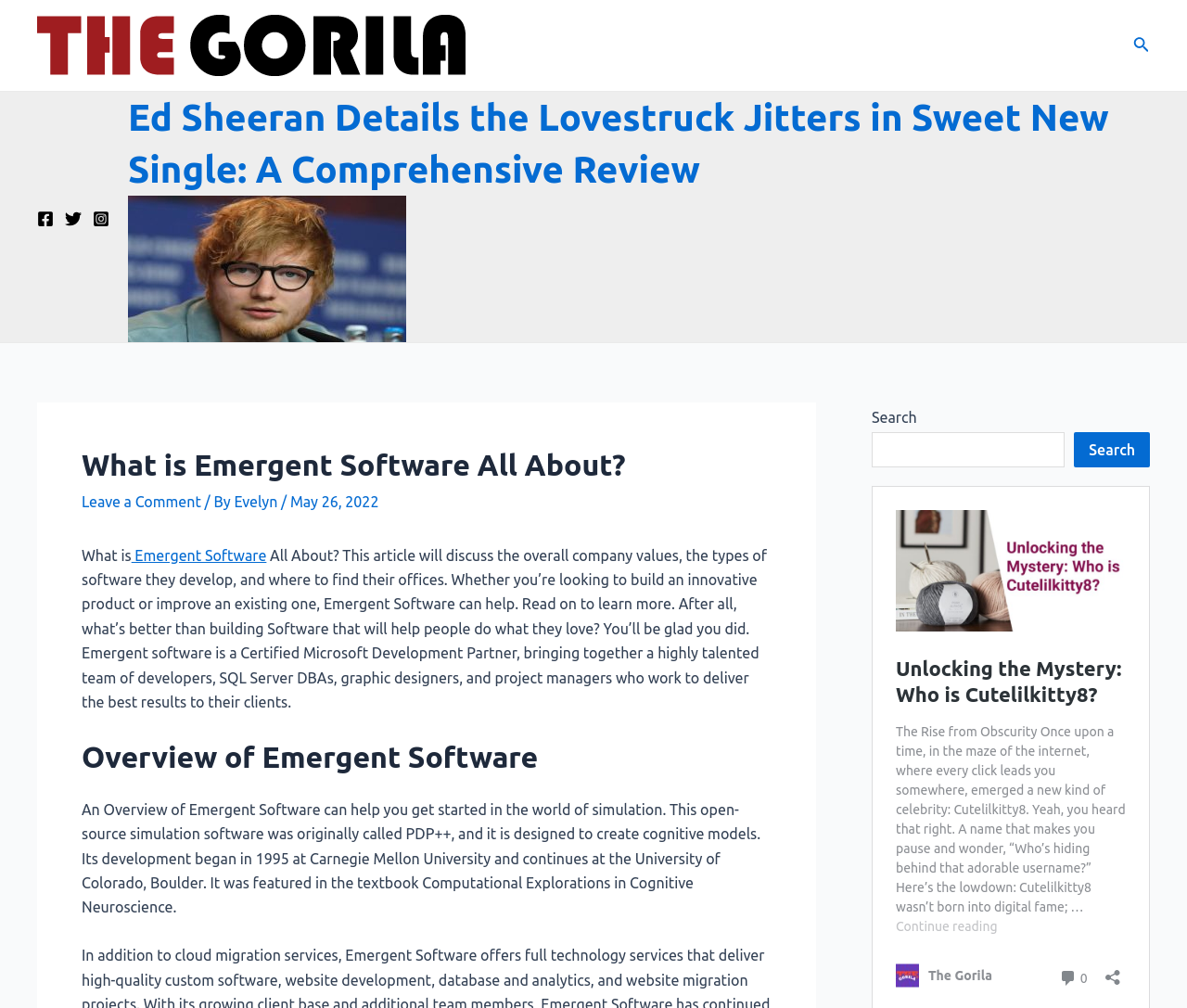Please identify the webpage's heading and generate its text content.

Ed Sheeran Details the Lovestruck Jitters in Sweet New Single: A Comprehensive Review